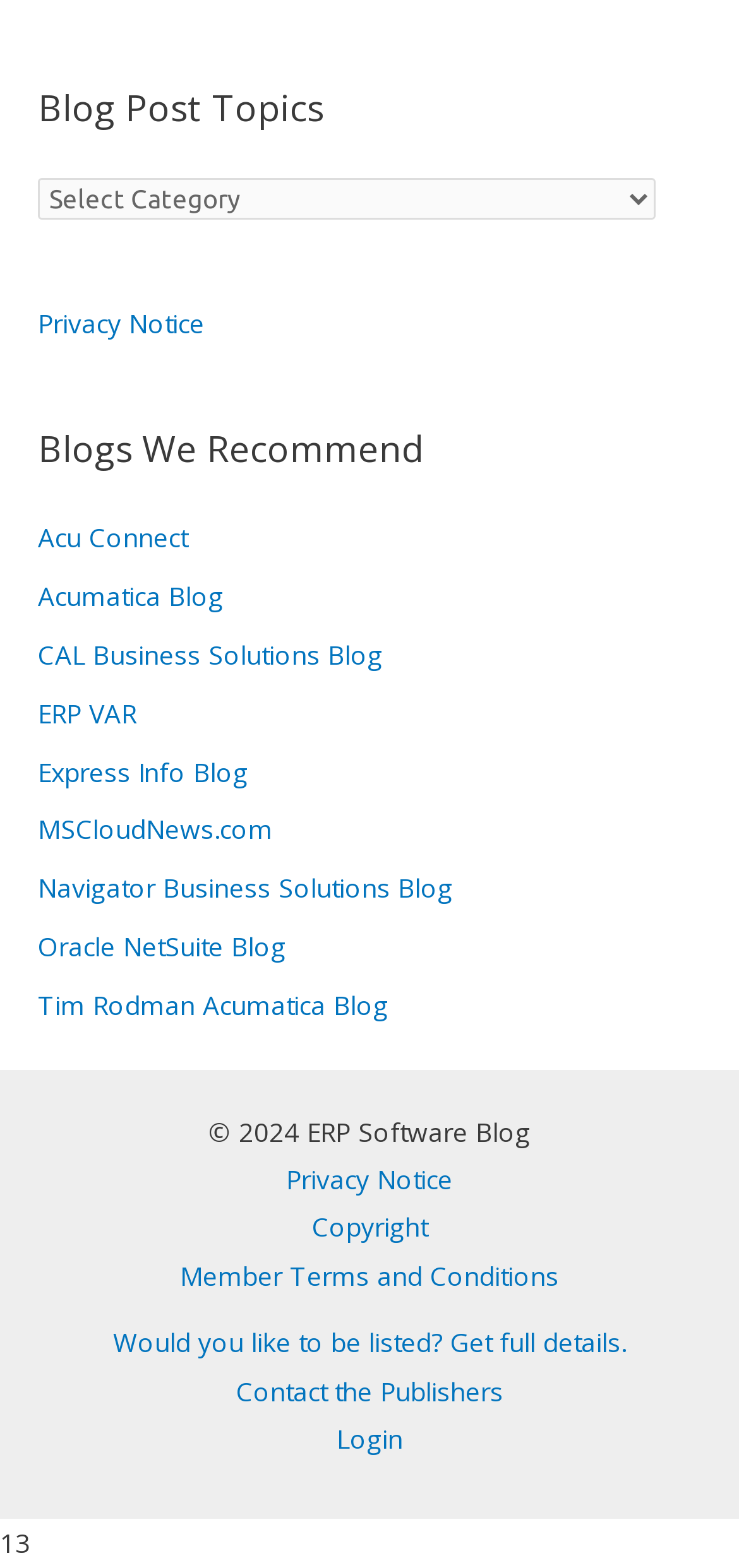How many characters are there in the last link of the footer section?
Provide a concise answer using a single word or phrase based on the image.

5